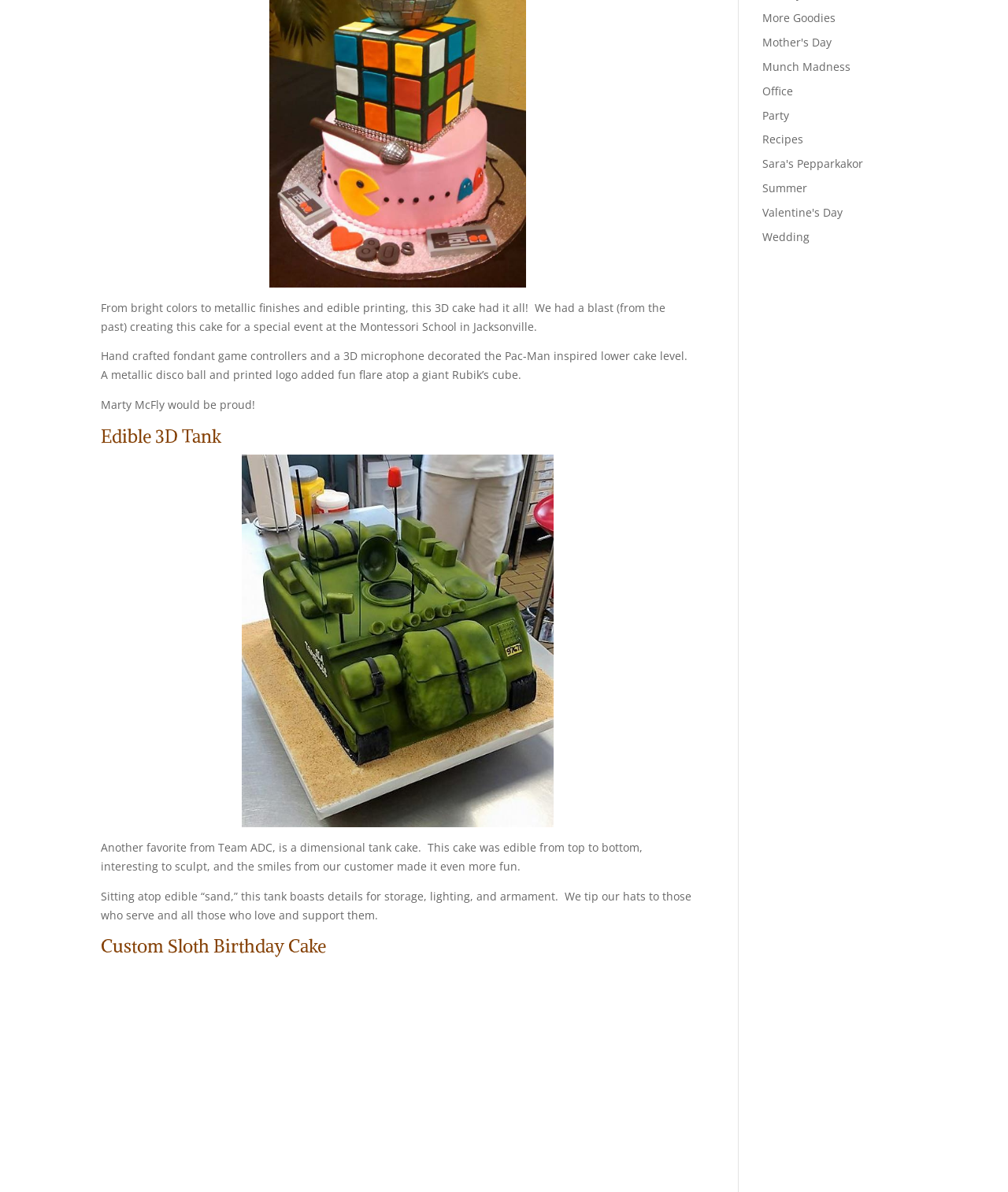Using the given element description, provide the bounding box coordinates (top-left x, top-left y, bottom-right x, bottom-right y) for the corresponding UI element in the screenshot: Happy Valentine's Day

None